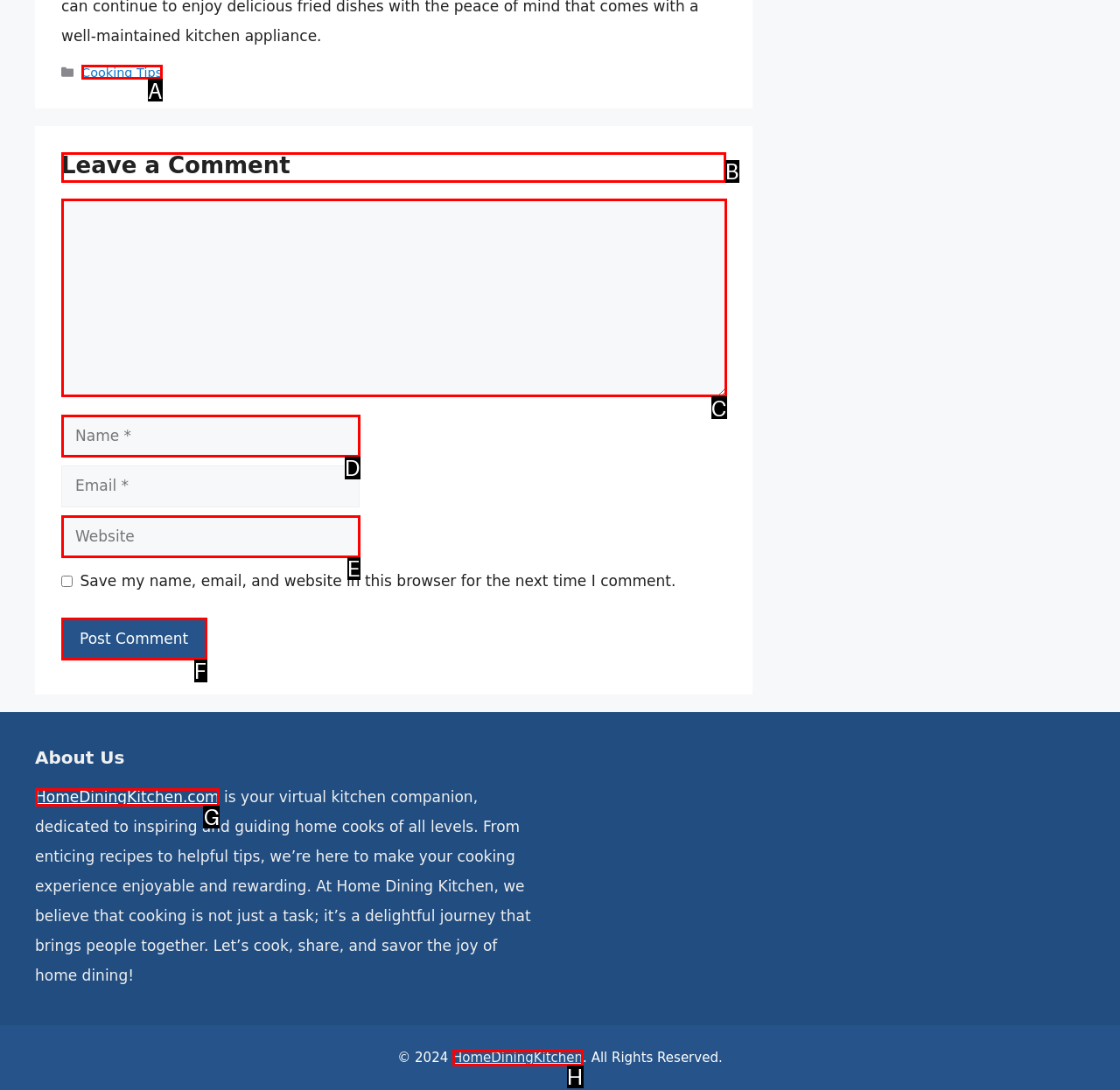Based on the choices marked in the screenshot, which letter represents the correct UI element to perform the task: Read the ABOUT section?

None